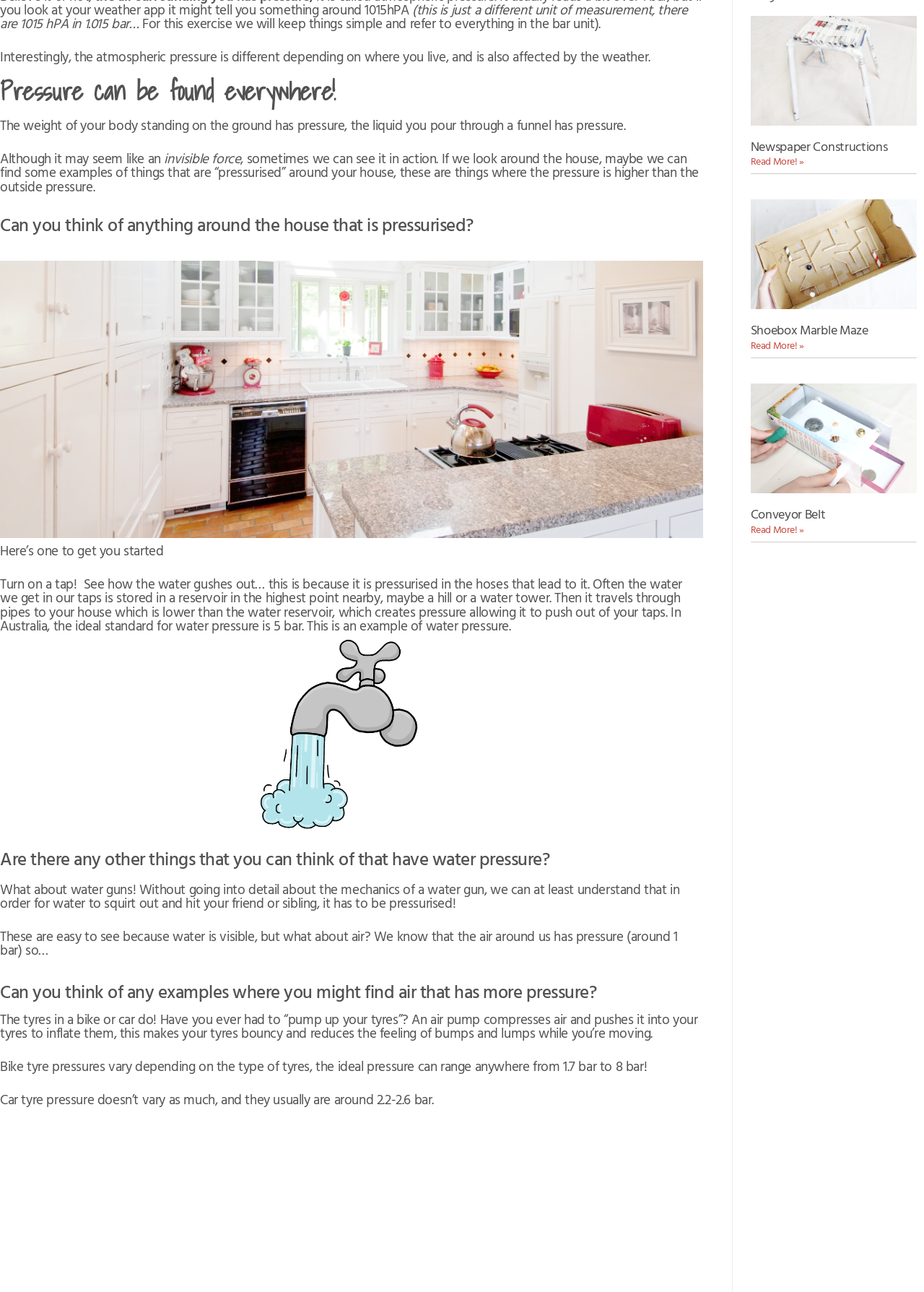From the screenshot, find the bounding box of the UI element matching this description: "parent_node: Newspaper Constructions". Supply the bounding box coordinates in the form [left, top, right, bottom], each a float between 0 and 1.

[0.812, 0.012, 0.992, 0.097]